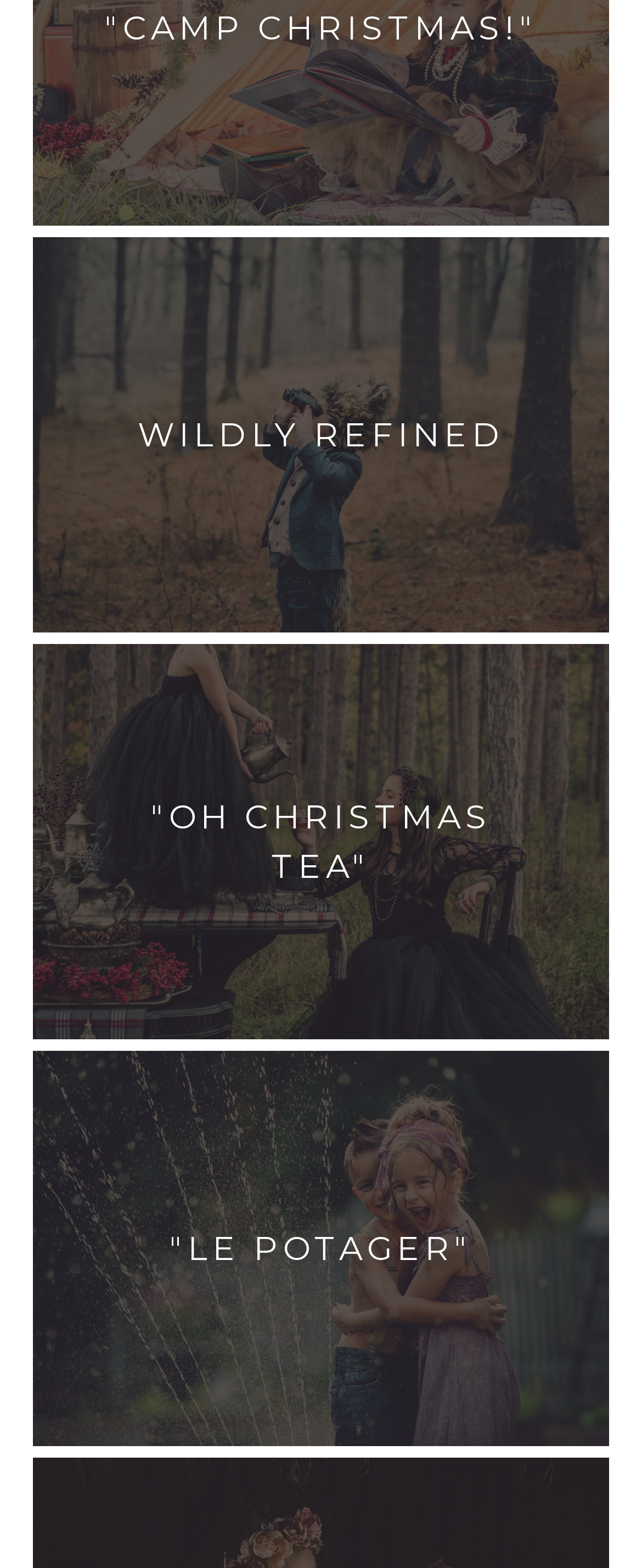Give the bounding box coordinates for the element described as: "Wildly Refined".

[0.051, 0.151, 0.949, 0.403]